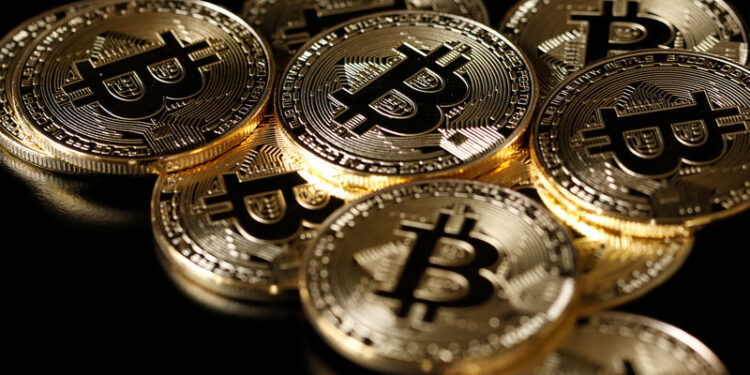Answer the question with a brief word or phrase:
What is the color of the Bitcoin coins?

Gold